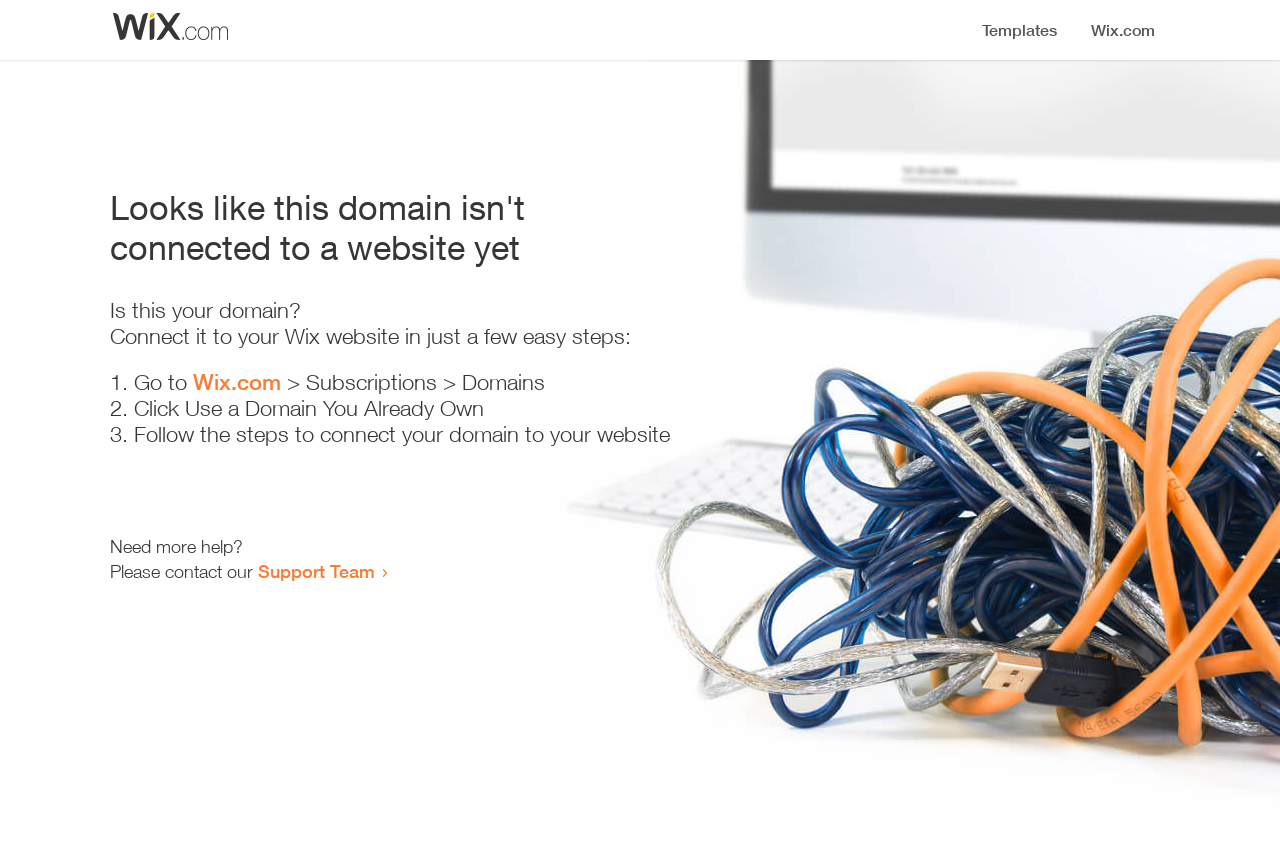What is the purpose of the webpage?
Please use the visual content to give a single word or phrase answer.

Connect domain to website